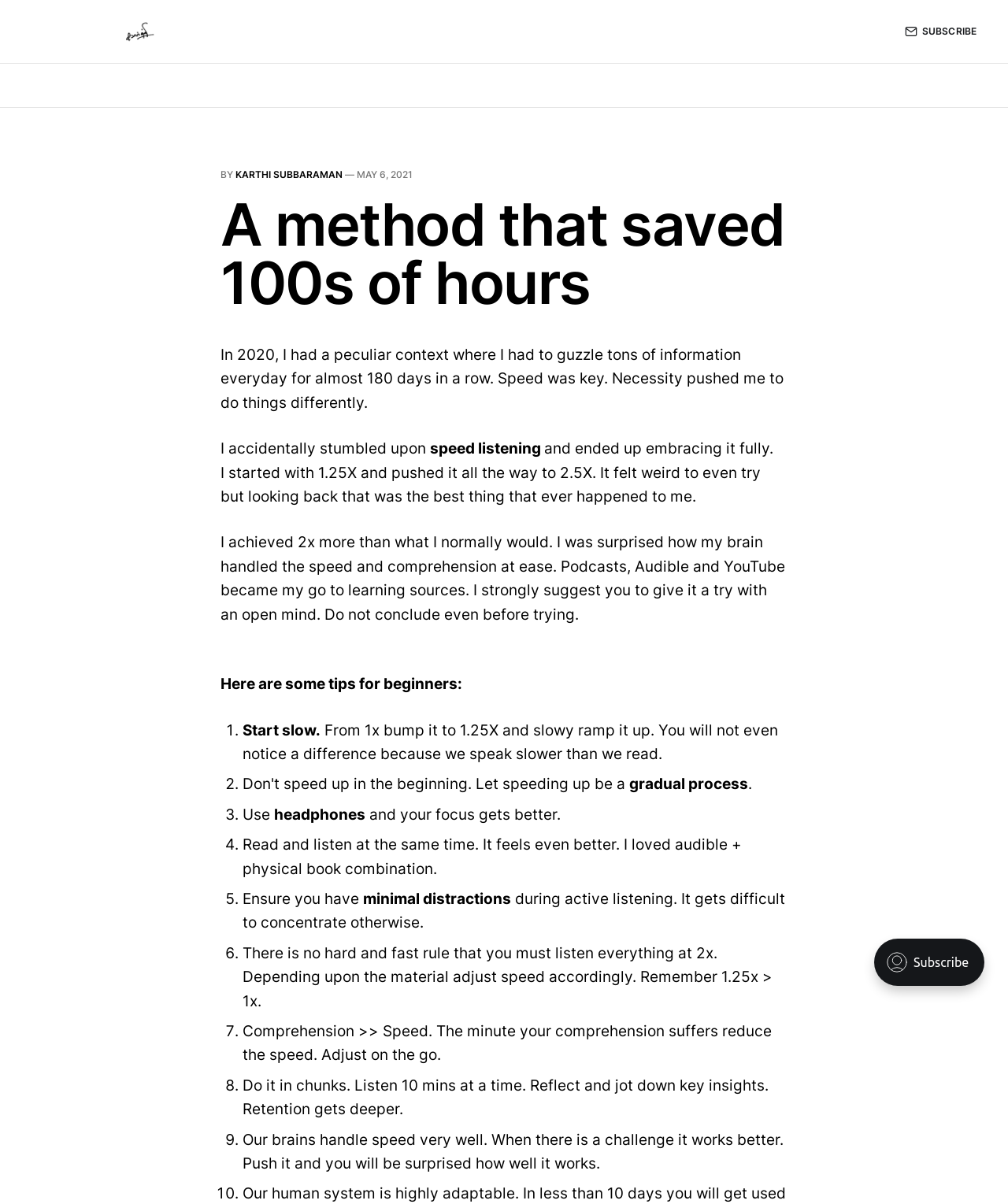What is the name of the blog?
Look at the image and answer the question using a single word or phrase.

Karthi's Blog